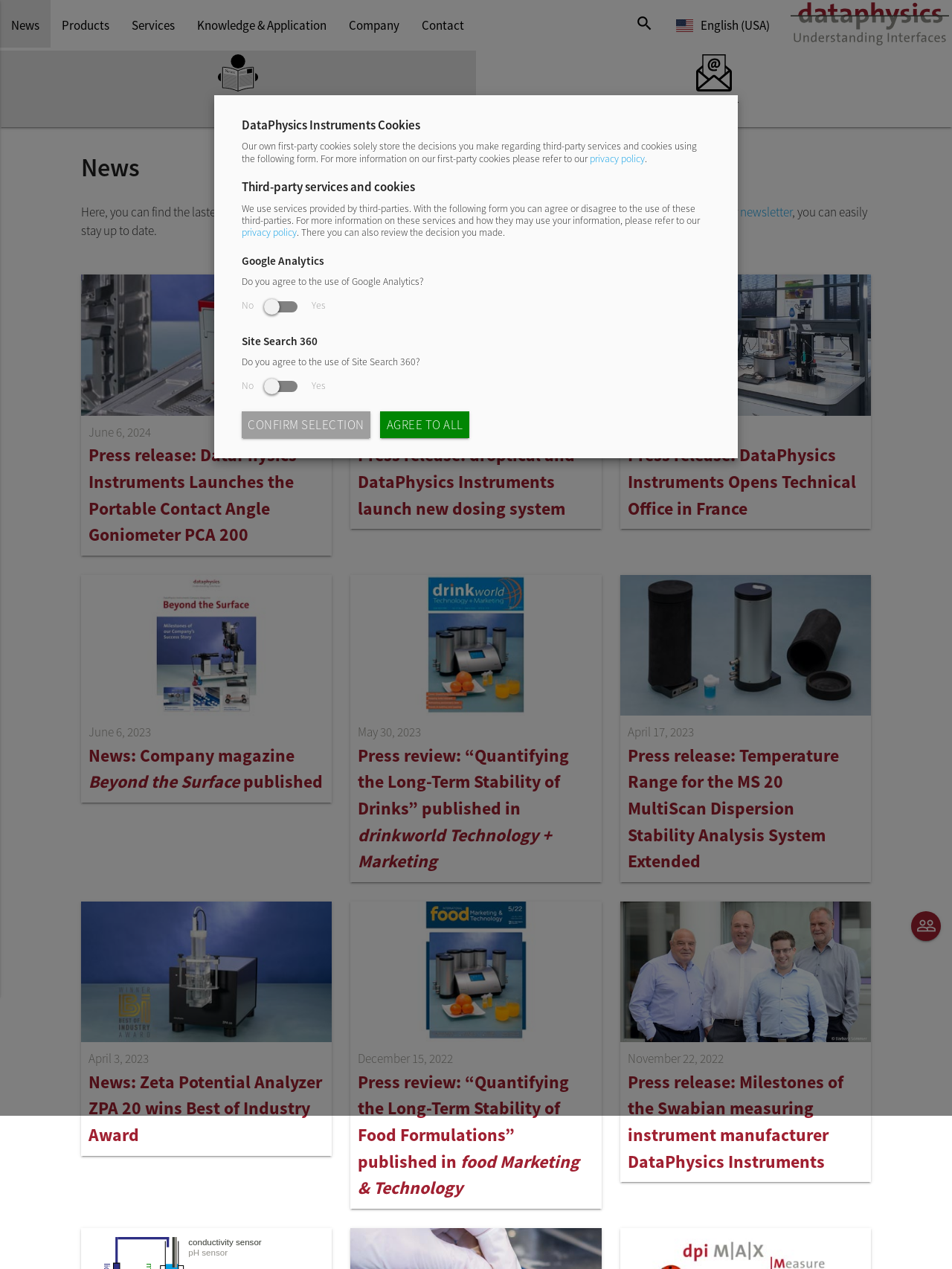What type of products does DataPhysics Instruments offer?
Can you provide a detailed and comprehensive answer to the question?

Although the webpage does not explicitly state the type of products offered, the news articles and press releases mention specific products such as the 'Portable Contact Angle Goniometer PCA 200' and the 'Zeta Potential Analyzer ZPA 20', which are measuring instruments. This suggests that DataPhysics Instruments offers measuring instruments as part of their product line.